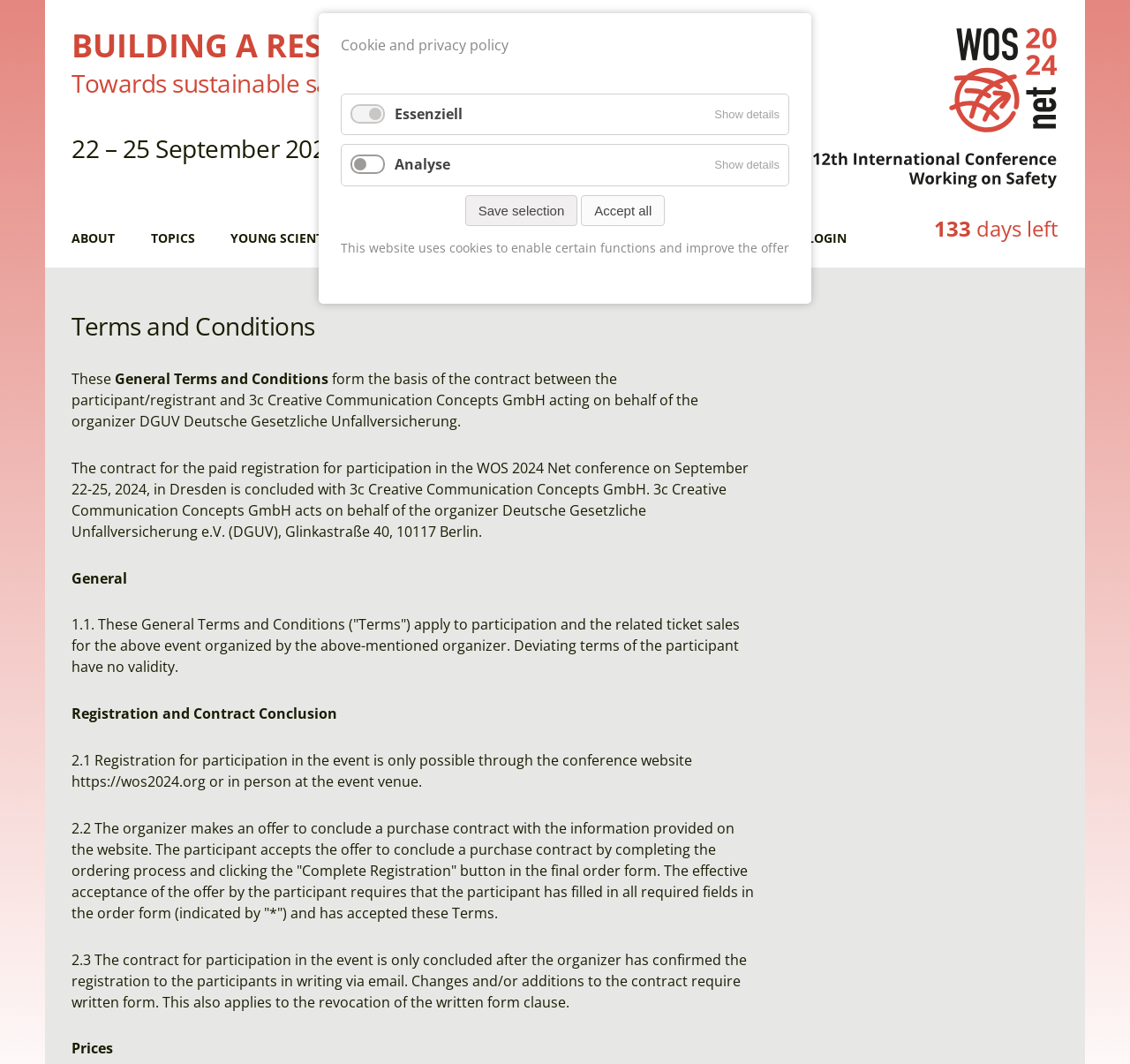Locate and extract the headline of this webpage.

BUILDING A RESILIENT FUTURE